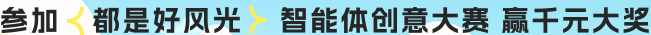What is the maximum prize amount?
Could you answer the question with a detailed and thorough explanation?

The maximum prize amount can be found in the banner's text, which explicitly states 'Prizes Up to 10,000 Yuan', indicating that the highest possible prize is 10,000 Yuan.